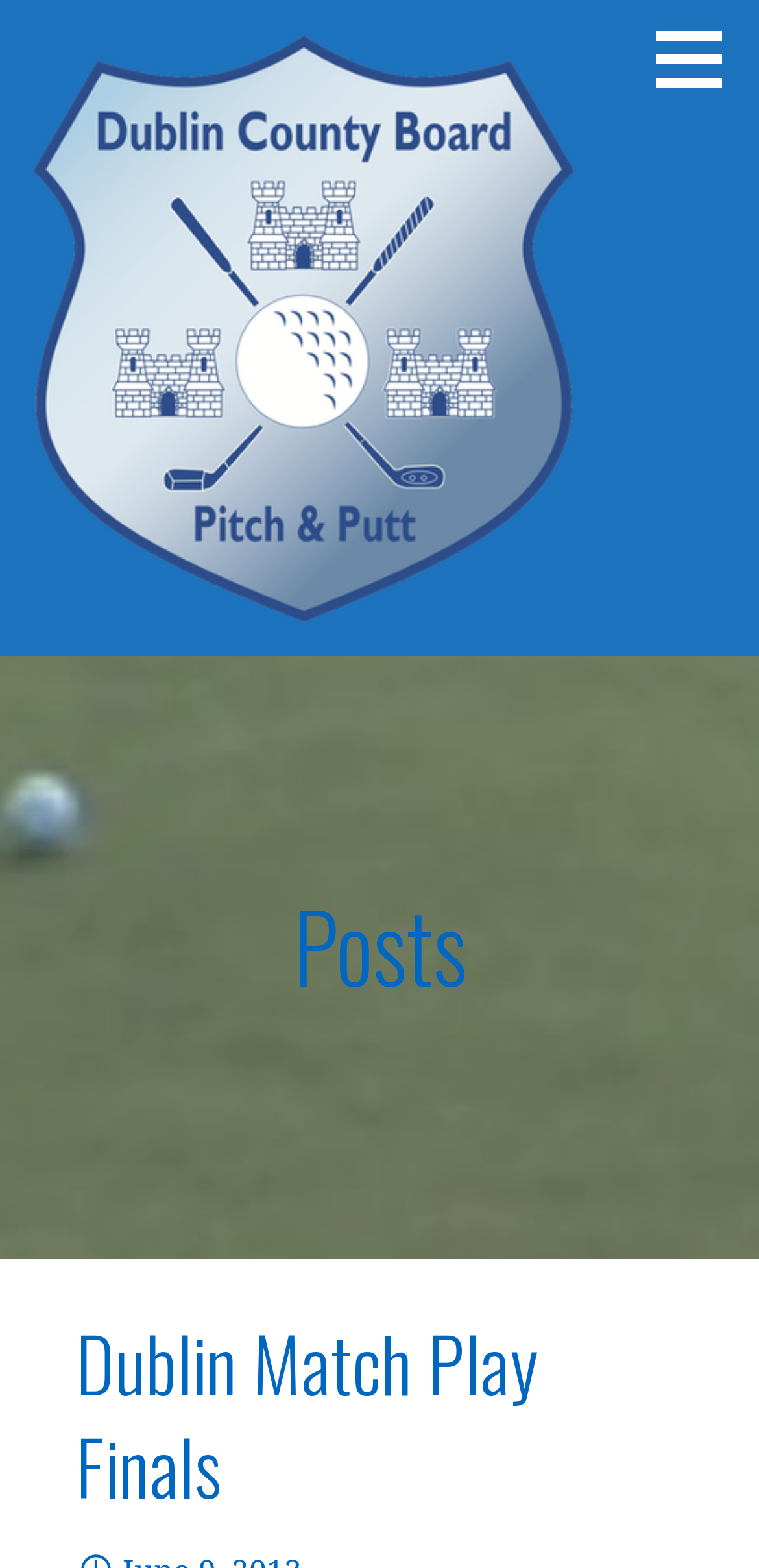Please find and provide the title of the webpage.

Dublin Match Play Finals